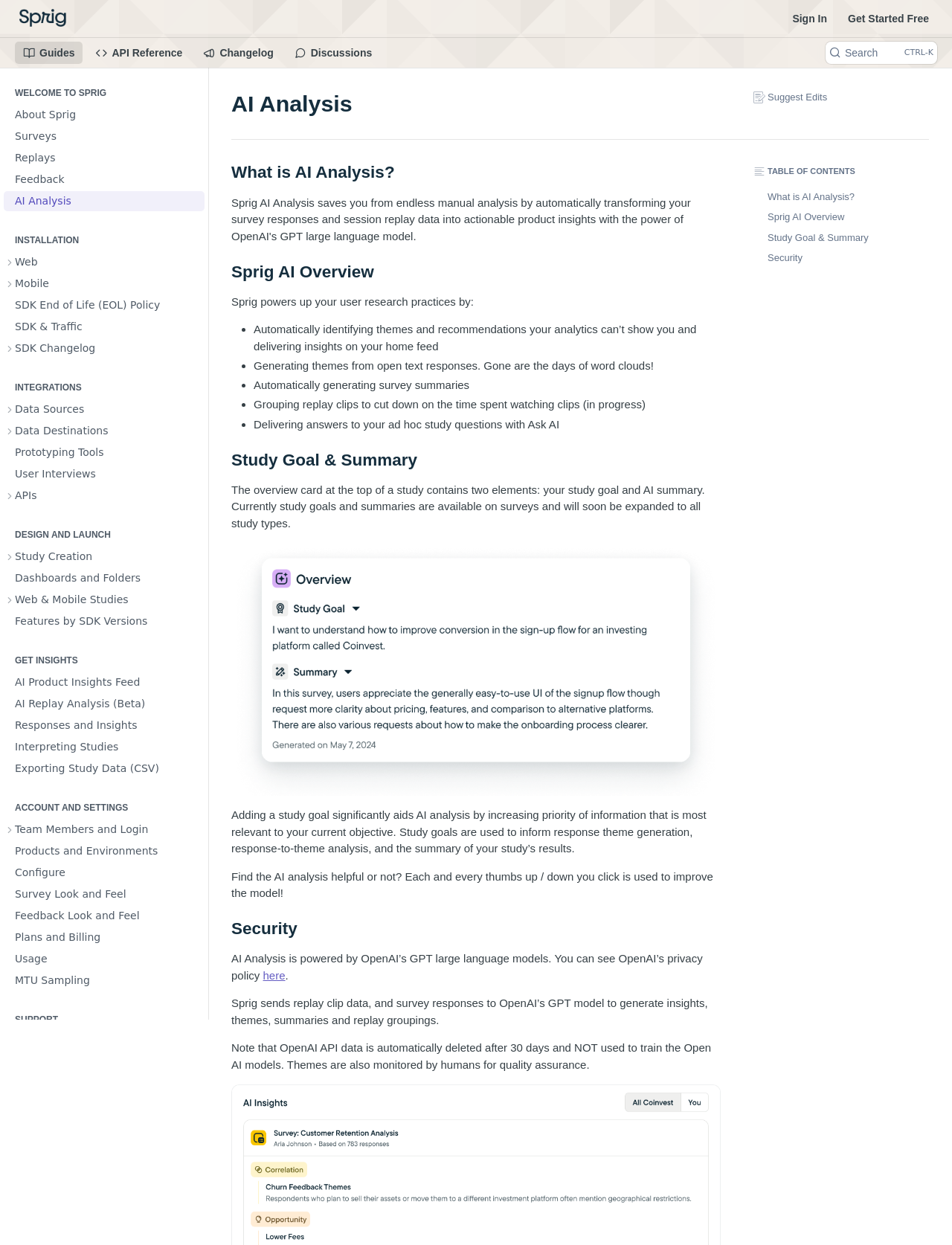What is the topic of the 'GET INSIGHTS' section?
Using the image, provide a detailed and thorough answer to the question.

The 'GET INSIGHTS' section is a heading on the webpage that contains links related to getting insights from AI analysis, including 'AI Product Insights Feed', 'AI Replay Analysis (Beta)', and others.